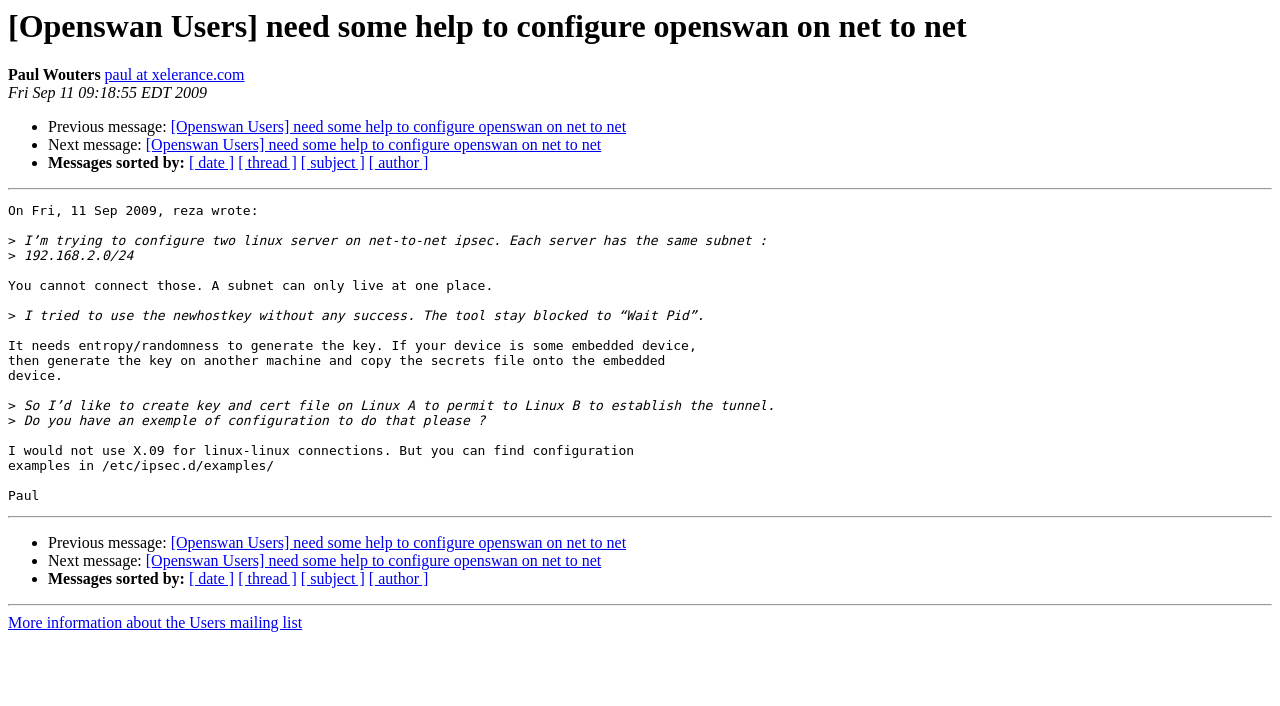Using the information in the image, could you please answer the following question in detail:
Who is the author of the message?

The author of the message is Paul Wouters, which can be inferred from the text 'Paul Wouters' at the top of the webpage, followed by the email address 'paul at xelerance.com'.